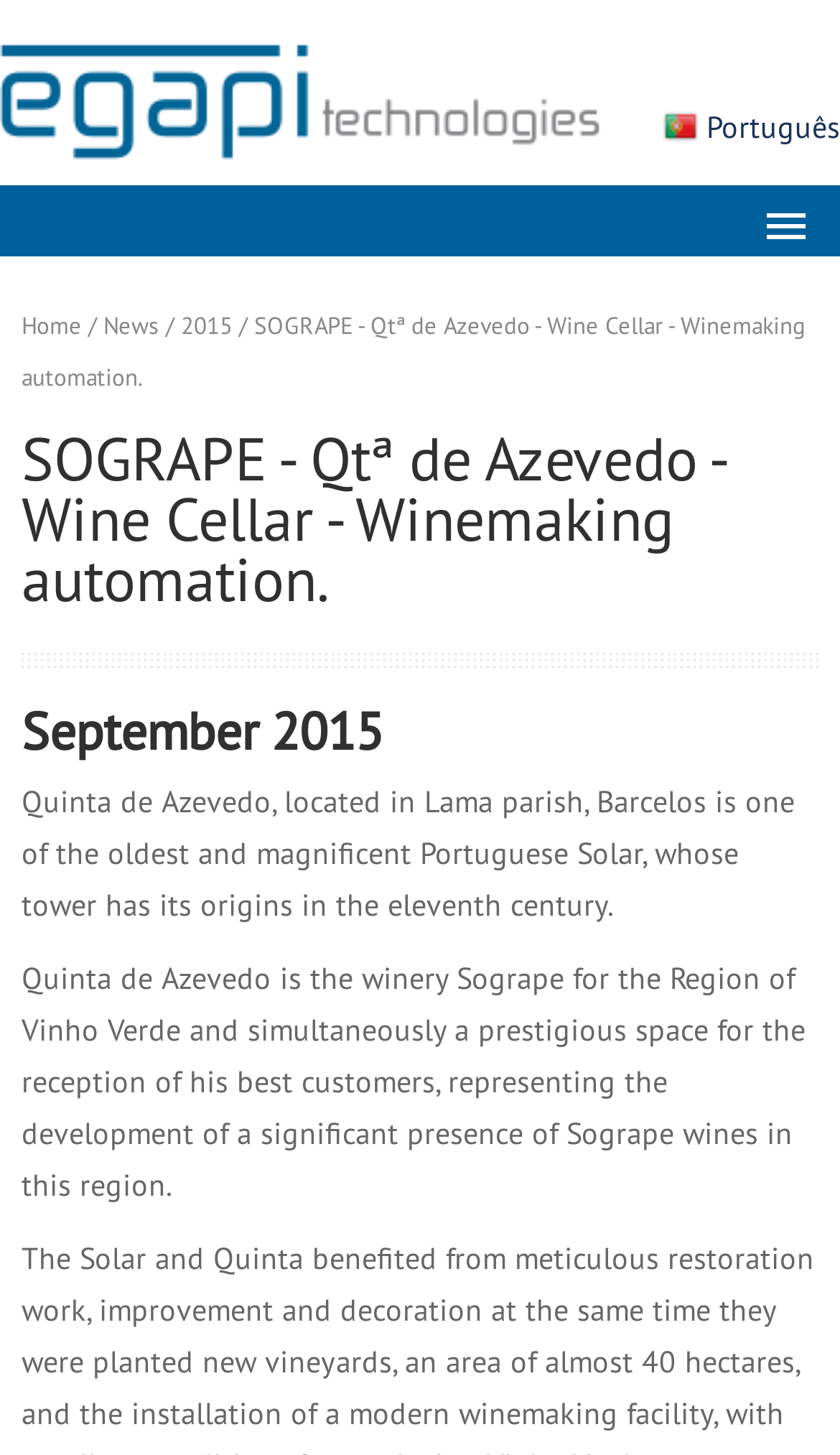Describe all significant elements and features of the webpage.

The webpage is about SOGRAPE, a wine cellar and winemaking automation company. At the top-left corner, there is a heading "Egapi technologies" accompanied by an image. To the right of this, there is a link to switch the language to "Português". Below these elements, there is a menu bar with several buttons and menu items, including "About us", "Markets", "Solutions", "Products", "Services", "News", "Contacts", and "Search". 

On the left side of the page, there is a navigation menu with links to "Home", "News", and "2015". Below this menu, there is a heading with the company name "SOGRAPE - Qtª de Azevedo - Wine Cellar - Winemaking automation." followed by another heading "September 2015". 

The main content of the page is divided into two paragraphs. The first paragraph describes Quinta de Azevedo, a historic Portuguese Solar, and its significance. The second paragraph explains the role of Quinta de Azevedo as a winery for SOGRAPE in the Vinho Verde region and its importance as a reception space for the company's best customers.